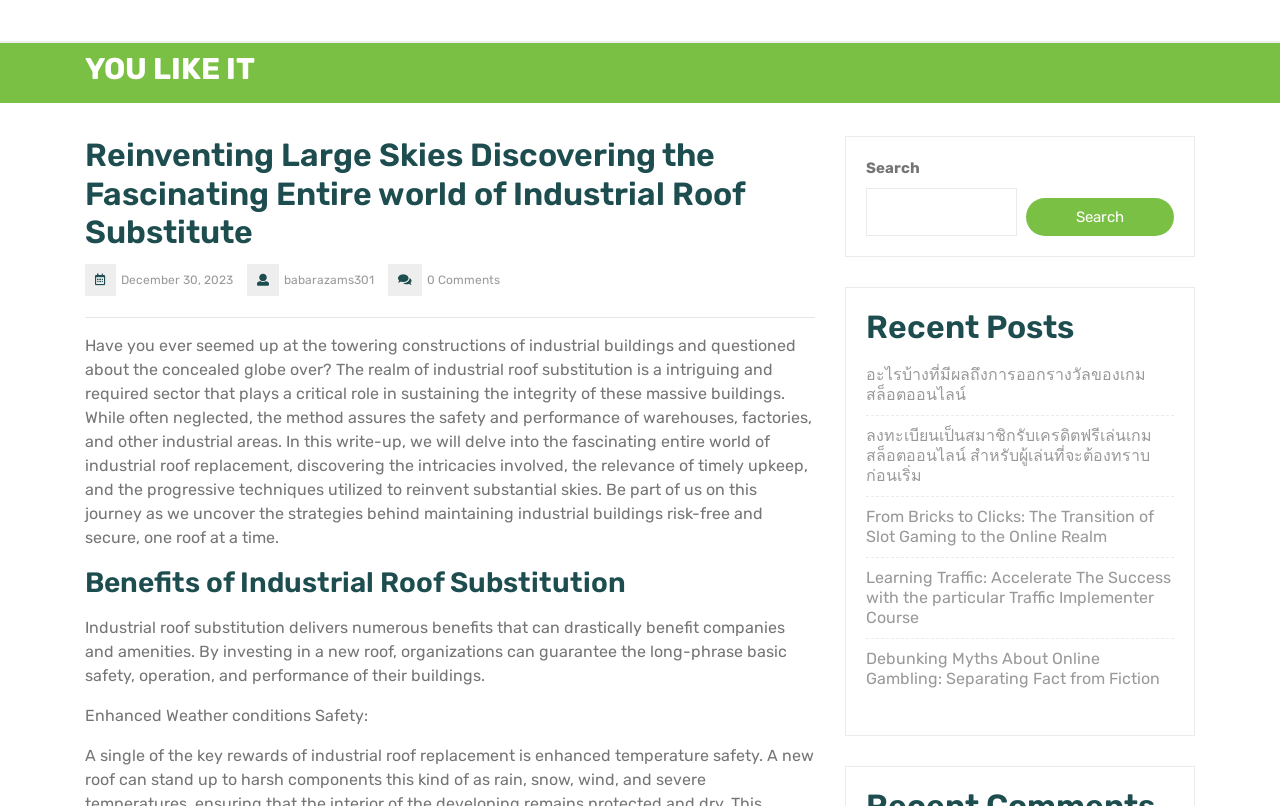Please pinpoint the bounding box coordinates for the region I should click to adhere to this instruction: "Read the 'Benefits of Industrial Roof Substitution' article".

[0.066, 0.703, 0.637, 0.744]